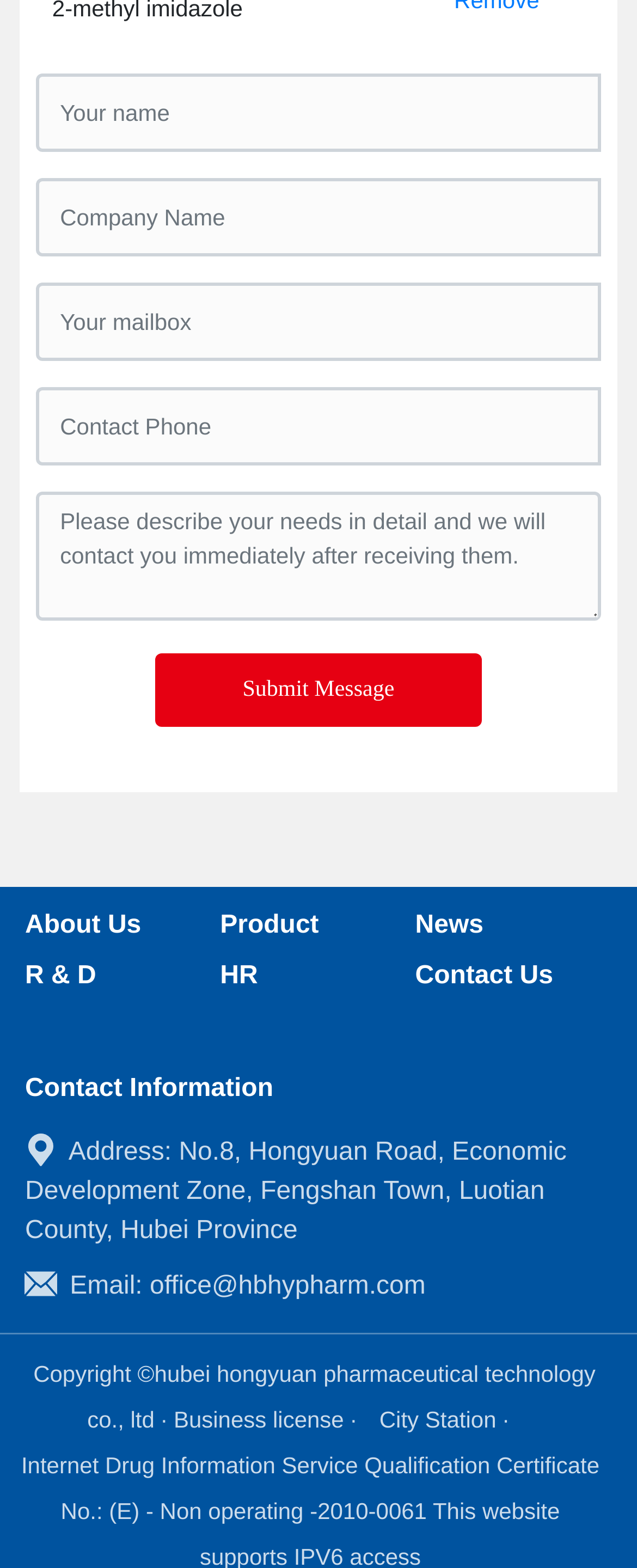What is the purpose of the form on this webpage?
Based on the content of the image, thoroughly explain and answer the question.

I inferred the purpose of the form by looking at the input fields, which ask for the user's name, company name, mailbox, contact phone, and a description of their needs. The 'Submit Message' button suggests that the form is used to send a message to the company.